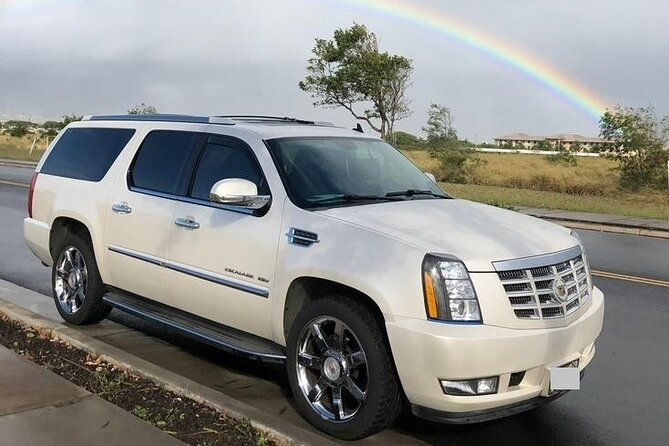Examine the screenshot and answer the question in as much detail as possible: What is the scenic backdrop of the image?

The caption describes the scenic backdrop of the image as a vibrant rainbow arching across the sky, symbolizing beauty and tranquility.